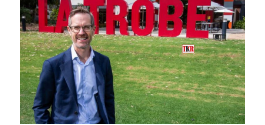What is the individual wearing?
Make sure to answer the question with a detailed and comprehensive explanation.

The answer can be obtained by examining the individual's attire in the image. The caption describes the individual as wearing a 'smart casual ensemble', which consists of a 'dark blazer over a light blue shirt'. This suggests that the individual is dressed in a professional yet relaxed outfit.